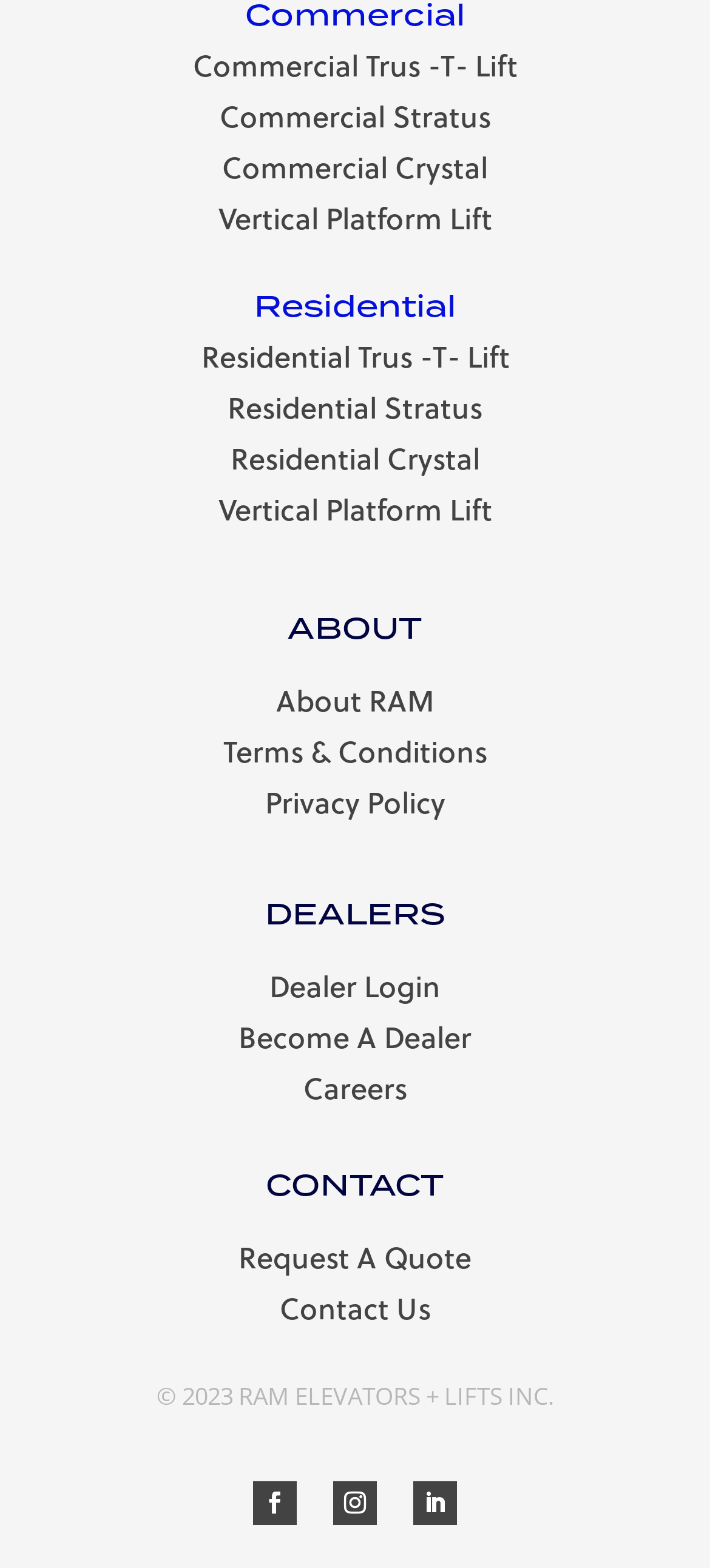Please mark the bounding box coordinates of the area that should be clicked to carry out the instruction: "Visit Facebook page".

[0.356, 0.944, 0.418, 0.972]